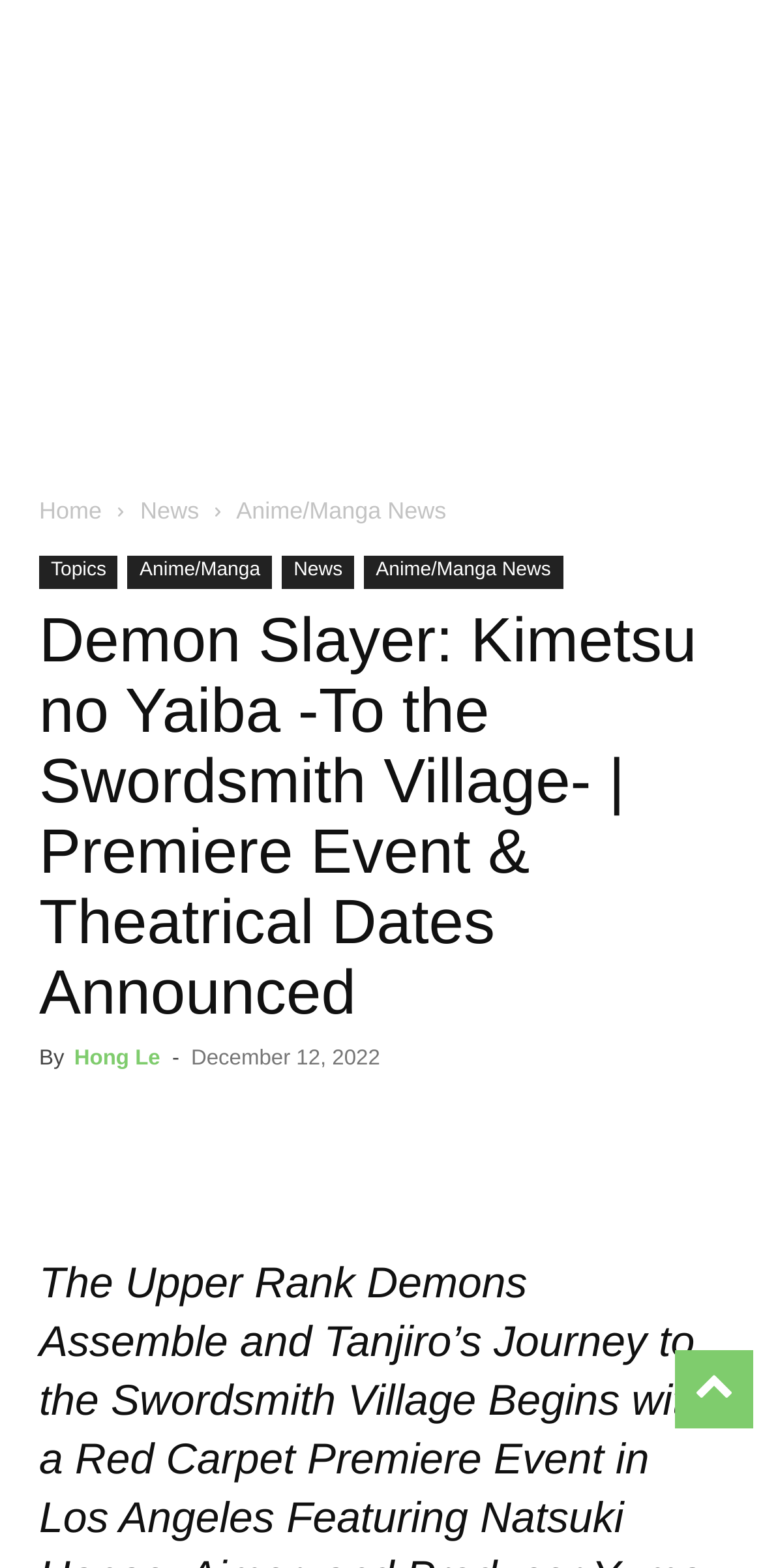Create an elaborate caption for the webpage.

The webpage is about the announcement of the world tour and theatrical dates for "Demon Slayer: Kimetsu no Yaiba -To the Swordsmith Village-". At the top left, there are five links: "Home", "News", "Anime/Manga News", and two more links with the same text "Topics" and "Anime/Manga" respectively, which are positioned slightly below the first three links. 

Below these links, there is a large header that spans almost the entire width of the page, containing the title "Demon Slayer: Kimetsu no Yaiba -To the Swordsmith Village- | Premiere Event & Theatrical Dates Announced". 

Under the header, there is a byline that reads "By Hong Le" and a timestamp "December 12, 2022". 

To the right of the byline and timestamp, there are six social media links, represented by icons, positioned horizontally in a row.